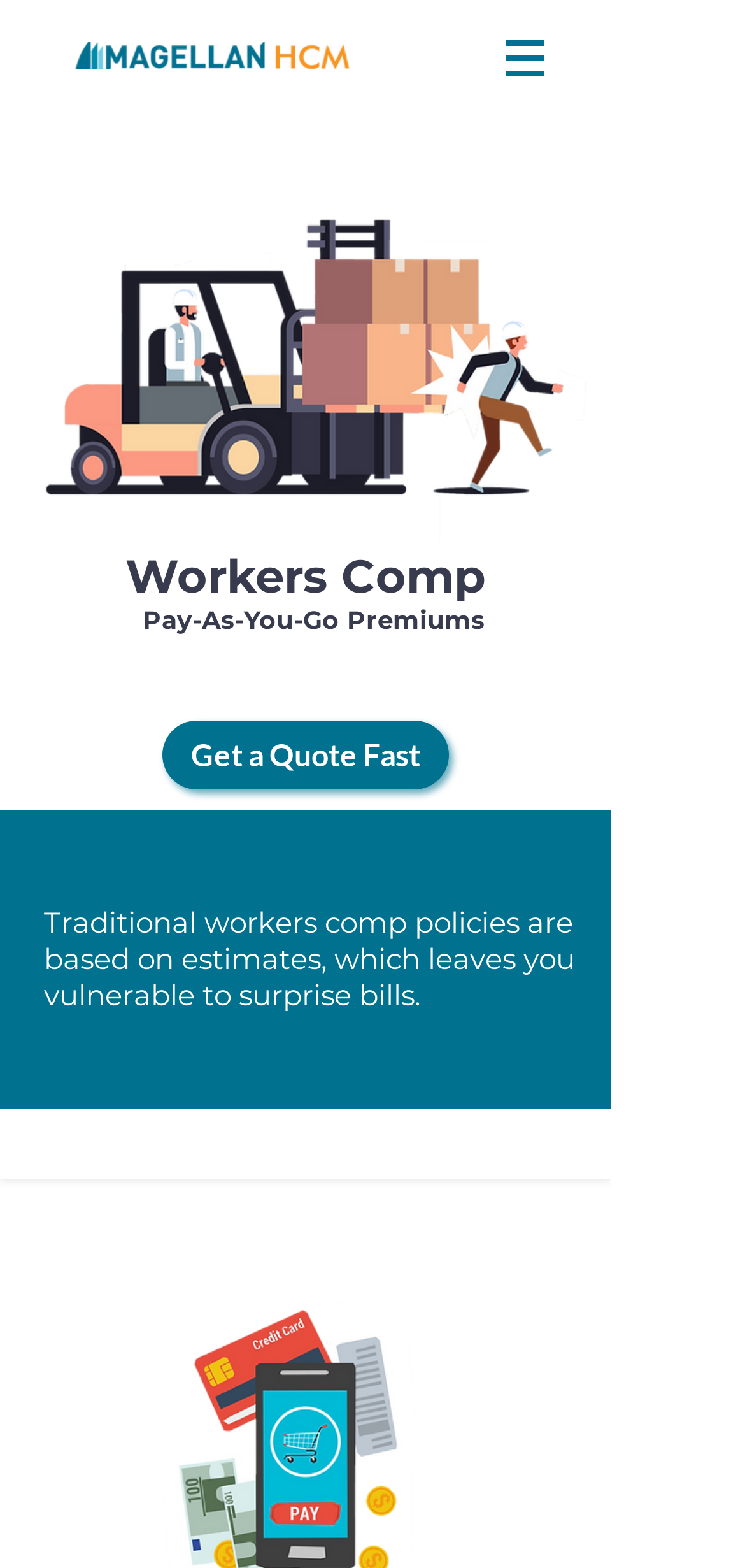Carefully observe the image and respond to the question with a detailed answer:
What is the logo of the company?

The logo of the company is Magellan HCM, which can be found at the top left corner of the webpage, represented by an image with a horizontal layout and a size of 50px.